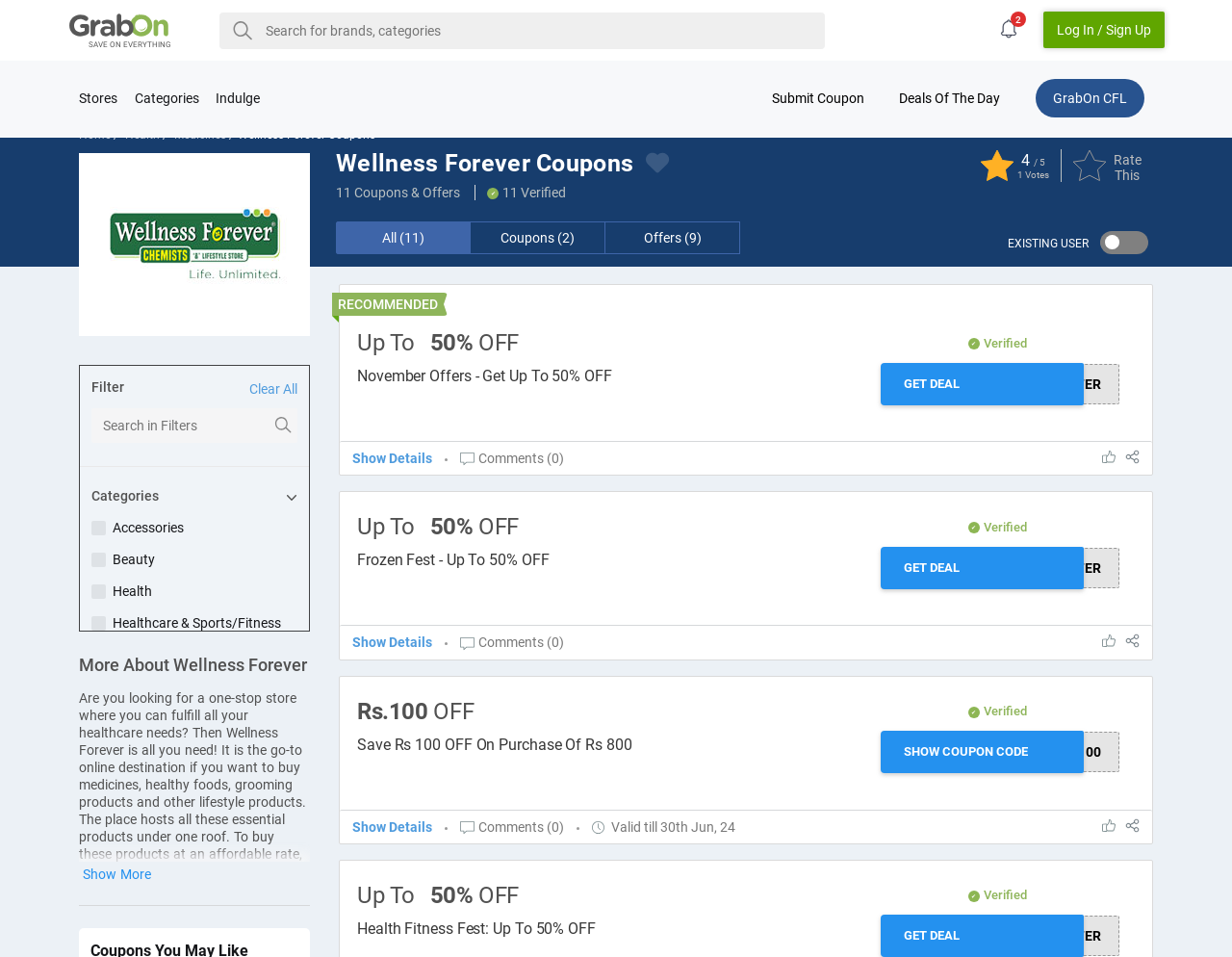What is the theme of the 'Frozen Fest' offer?
Based on the image content, provide your answer in one word or a short phrase.

Health Fitness